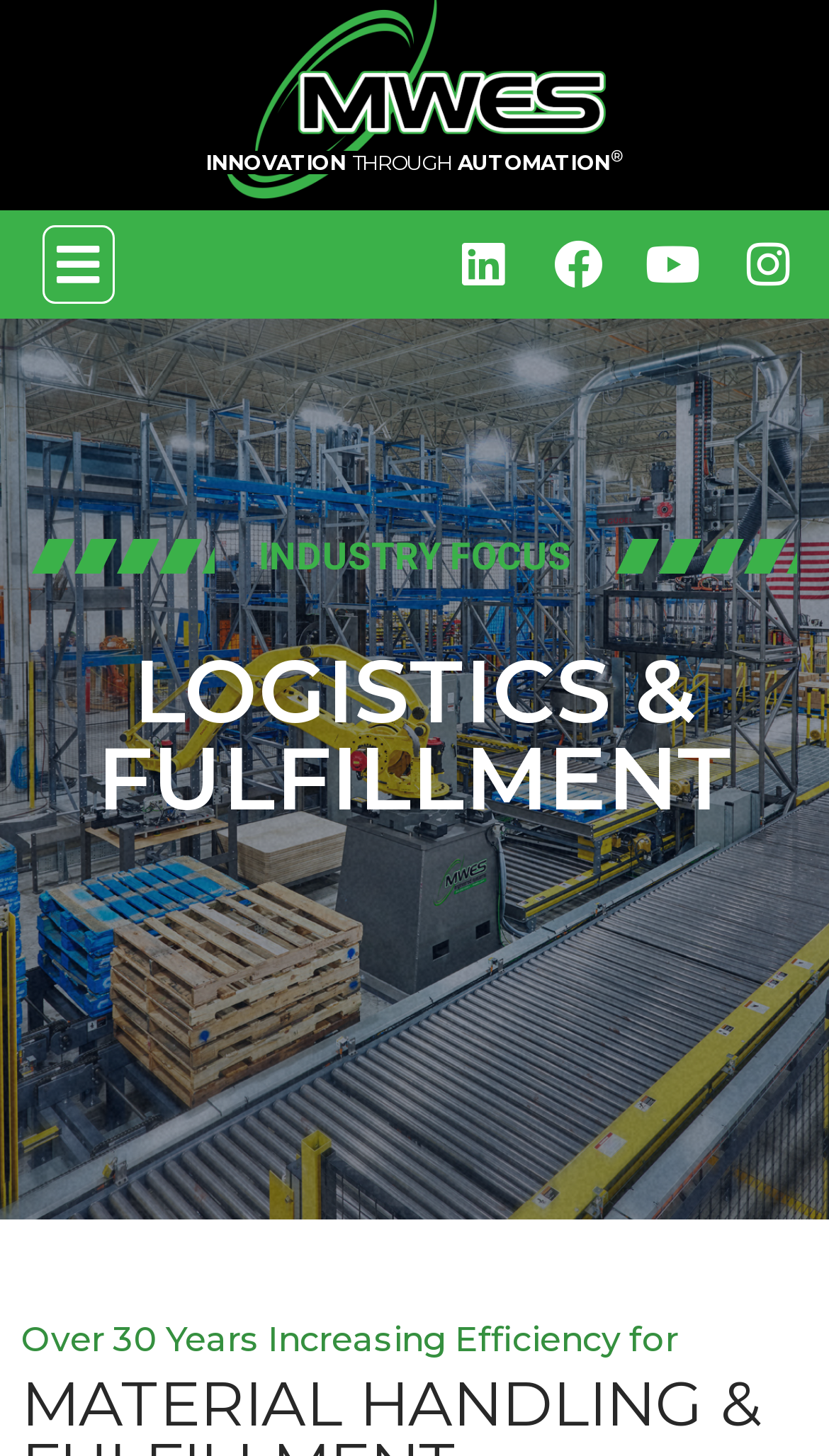For the element described, predict the bounding box coordinates as (top-left x, top-left y, bottom-right x, bottom-right y). All values should be between 0 and 1. Element description: Innovation Through Automation®

[0.249, 0.103, 0.751, 0.119]